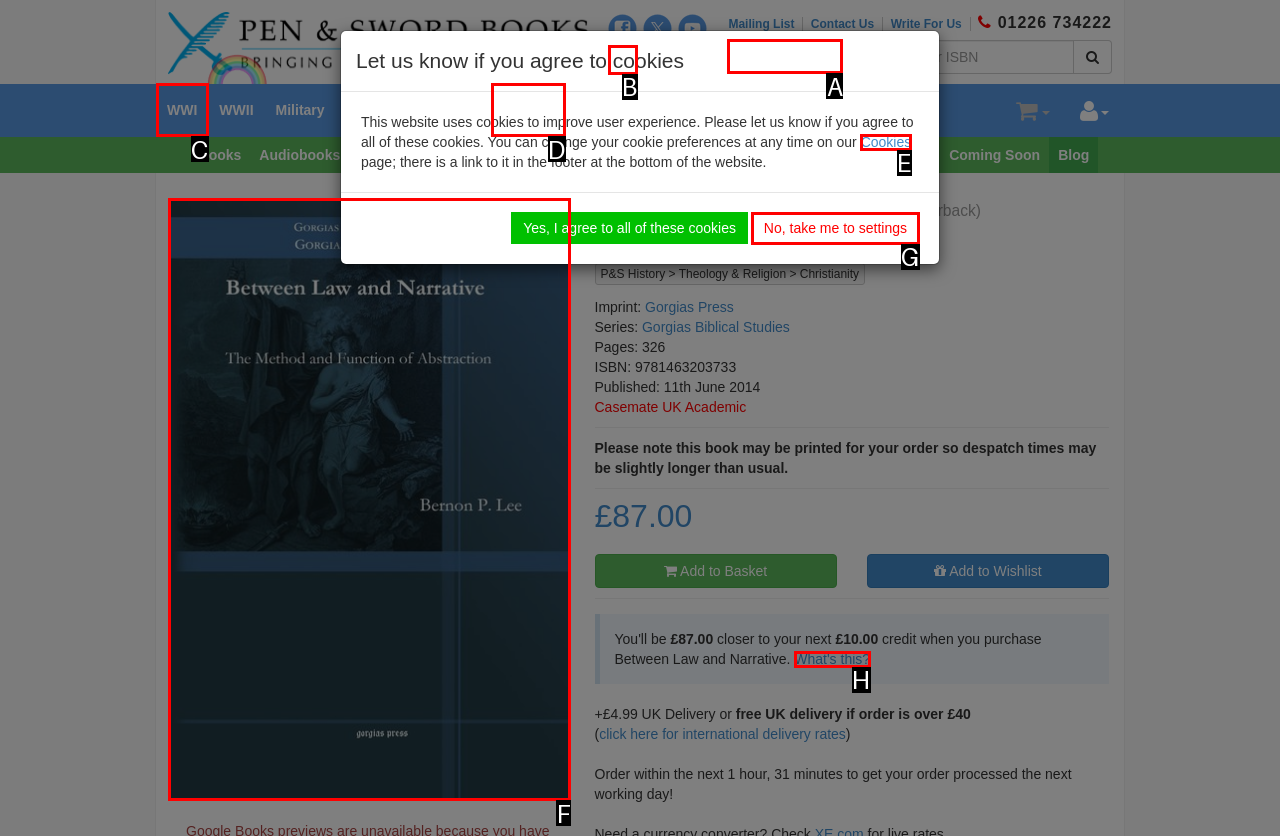Identify the letter of the UI element I need to click to carry out the following instruction: View book details

F